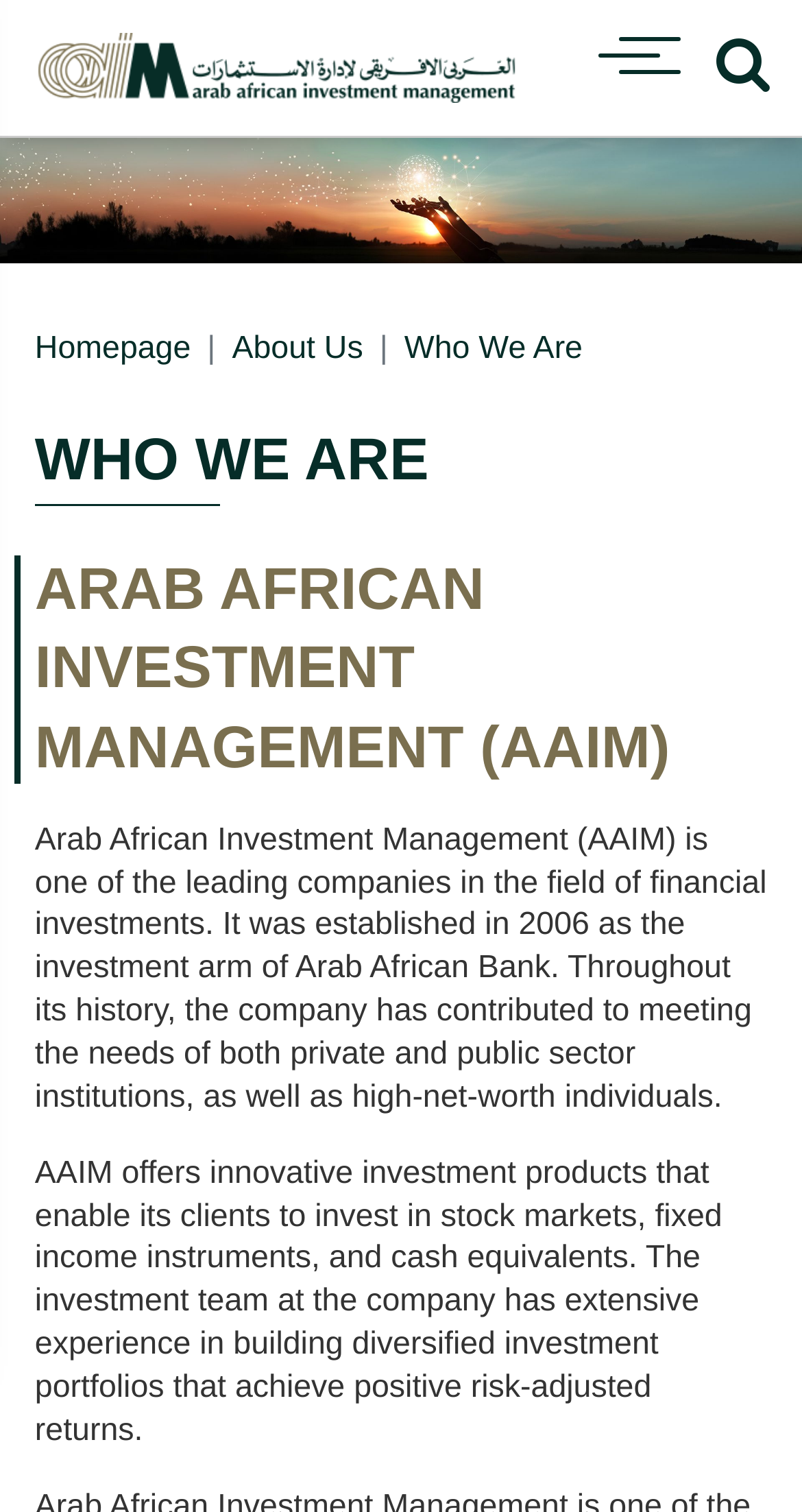Given the webpage screenshot, identify the bounding box of the UI element that matches this description: "parent_node: About Us".

[0.005, 0.0, 0.646, 0.09]